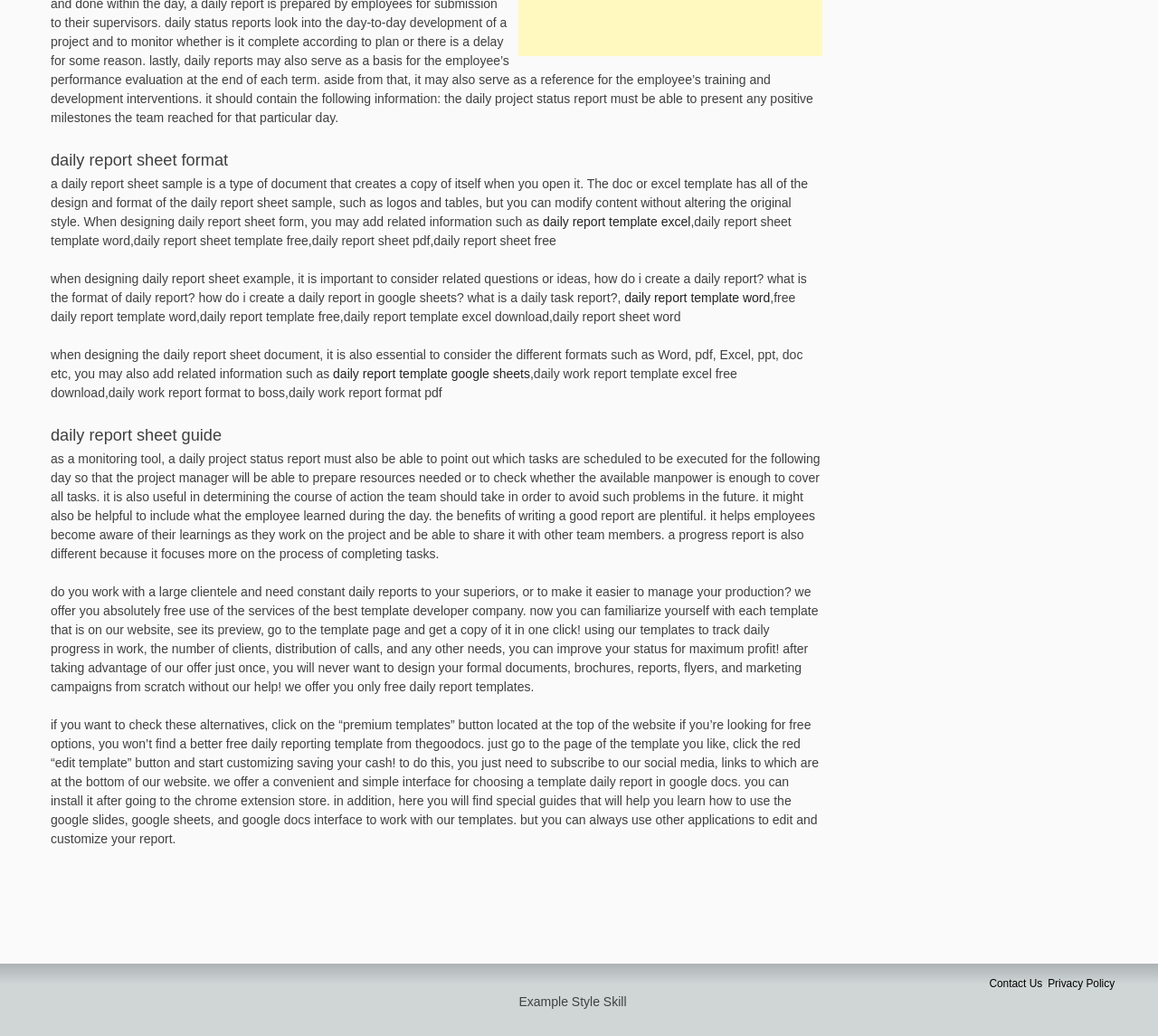Extract the bounding box for the UI element that matches this description: "daily report template google sheets".

[0.288, 0.354, 0.458, 0.368]